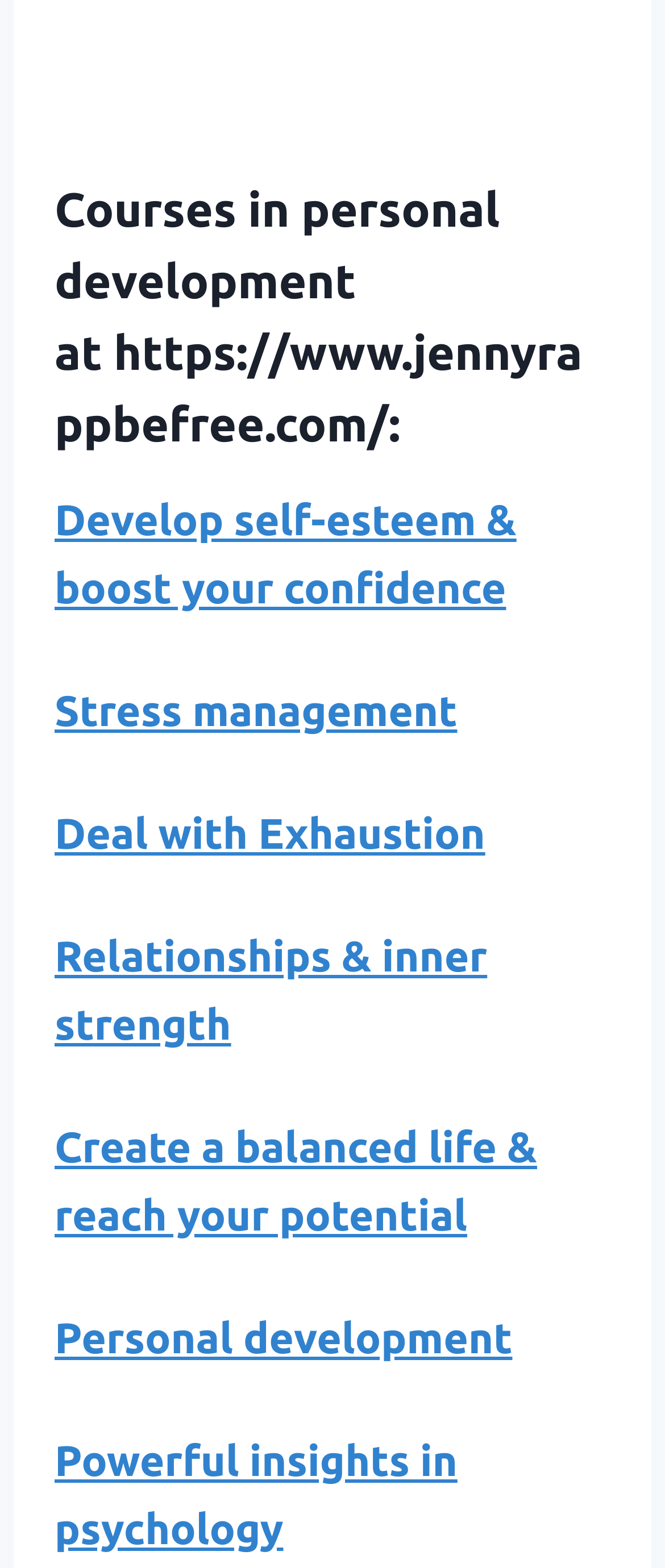Identify the bounding box coordinates of the element to click to follow this instruction: 'Explore 'Stress management''. Ensure the coordinates are four float values between 0 and 1, provided as [left, top, right, bottom].

[0.082, 0.438, 0.688, 0.468]